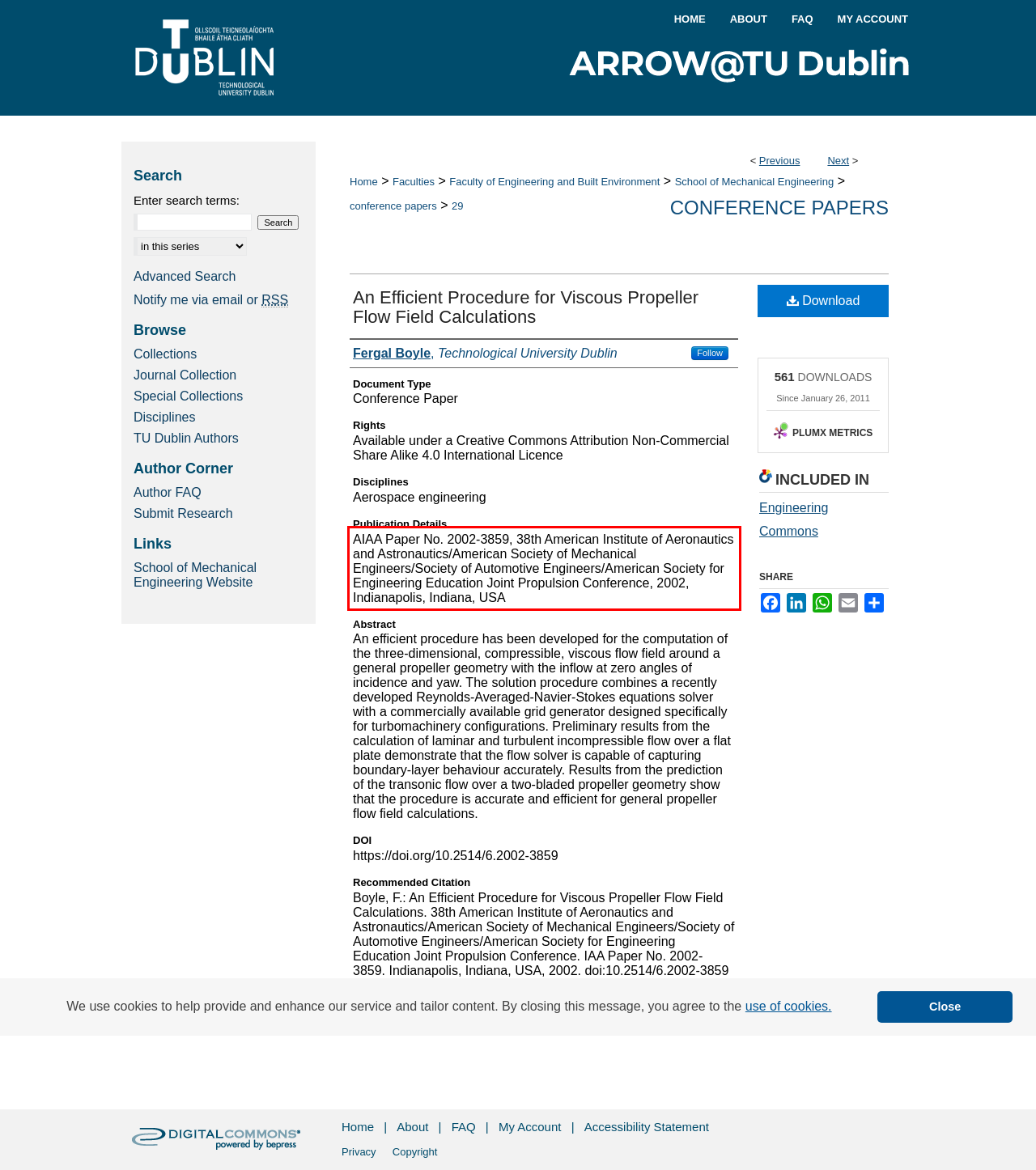Please examine the screenshot of the webpage and read the text present within the red rectangle bounding box.

AIAA Paper No. 2002-3859, 38th American Institute of Aeronautics and Astronautics/American Society of Mechanical Engineers/Society of Automotive Engineers/American Society for Engineering Education Joint Propulsion Conference, 2002, Indianapolis, Indiana, USA